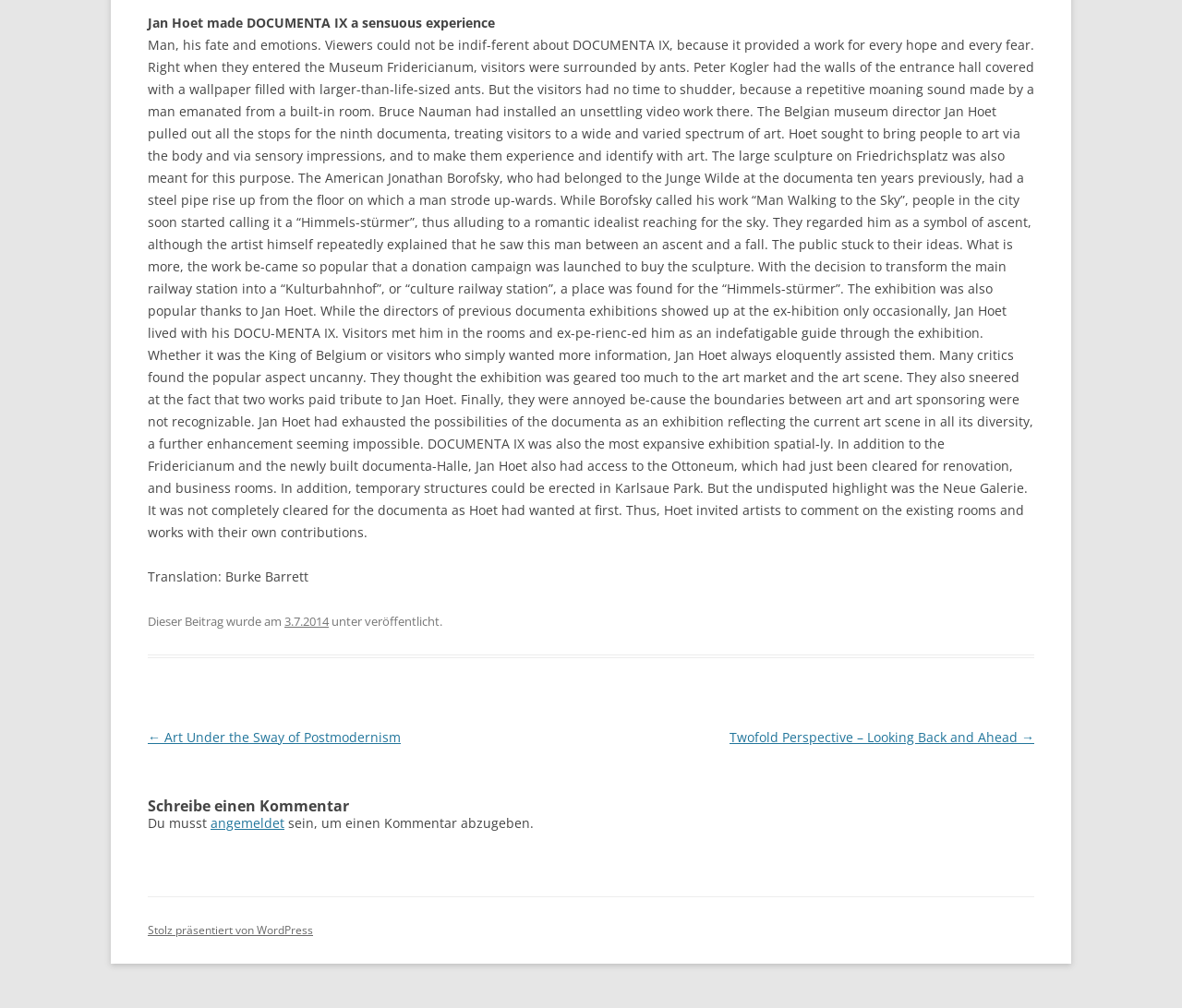Given the element description angemeldet, predict the bounding box coordinates for the UI element in the webpage screenshot. The format should be (top-left x, top-left y, bottom-right x, bottom-right y), and the values should be between 0 and 1.

[0.178, 0.808, 0.241, 0.825]